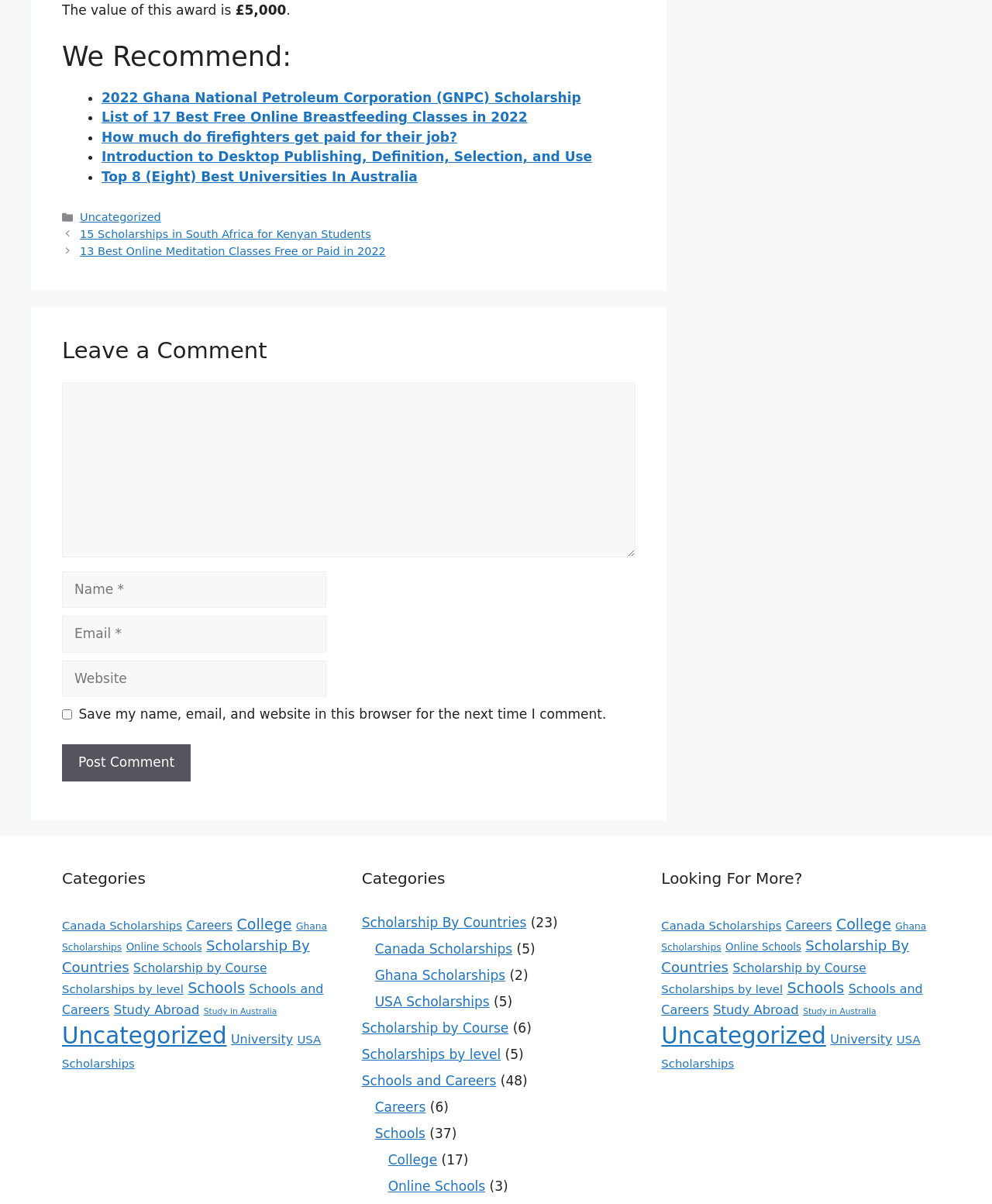What is the name of the field above the 'Comment' textbox?
Give a single word or phrase answer based on the content of the image.

Name